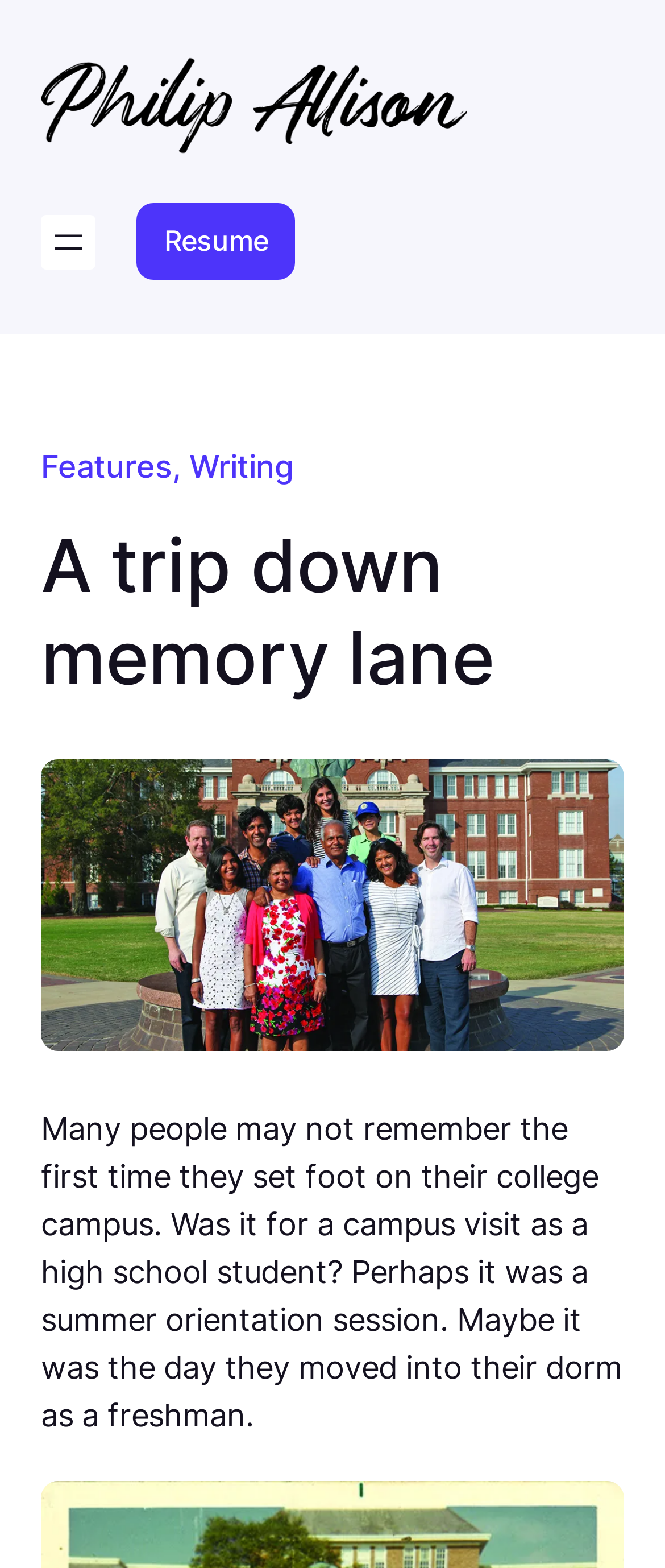Generate the title text from the webpage.

A trip down memory lane